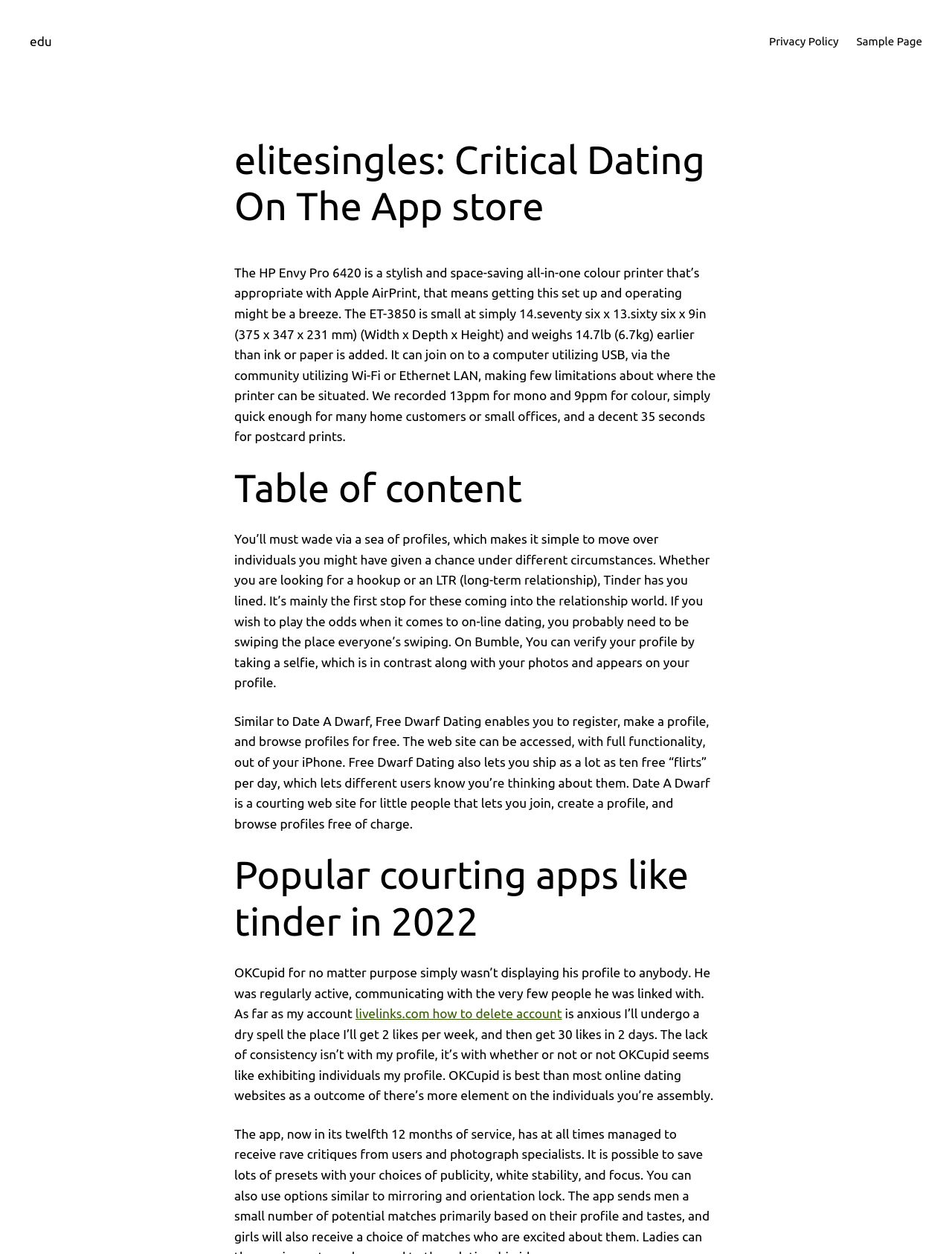Provide the bounding box coordinates of the UI element that matches the description: "livelinks.com how to delete account".

[0.373, 0.803, 0.59, 0.814]